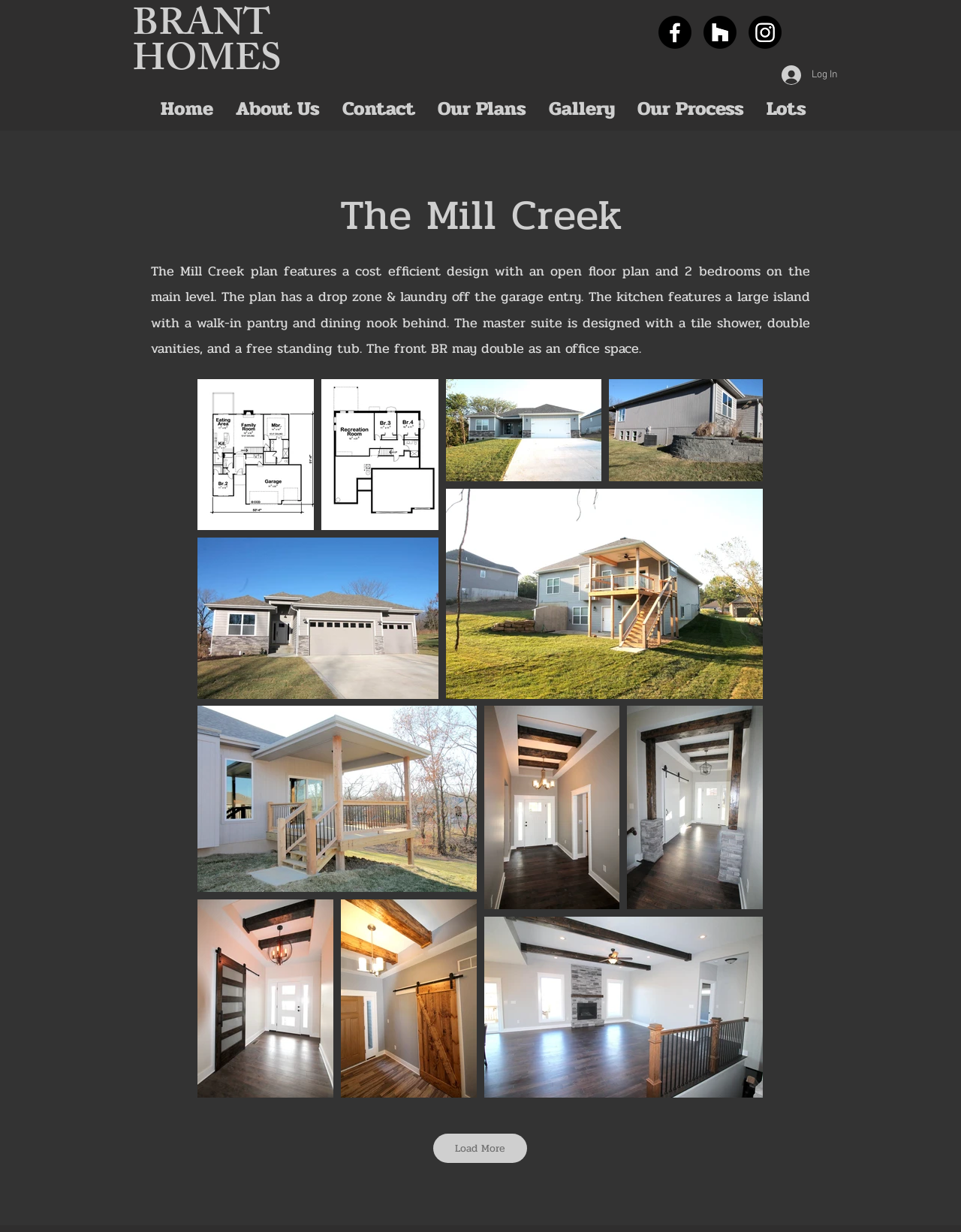What is the function of the 'Load More' button?
Can you offer a detailed and complete answer to this question?

The 'Load More' button is likely used to load additional content or information on the page, but the exact function is not specified.